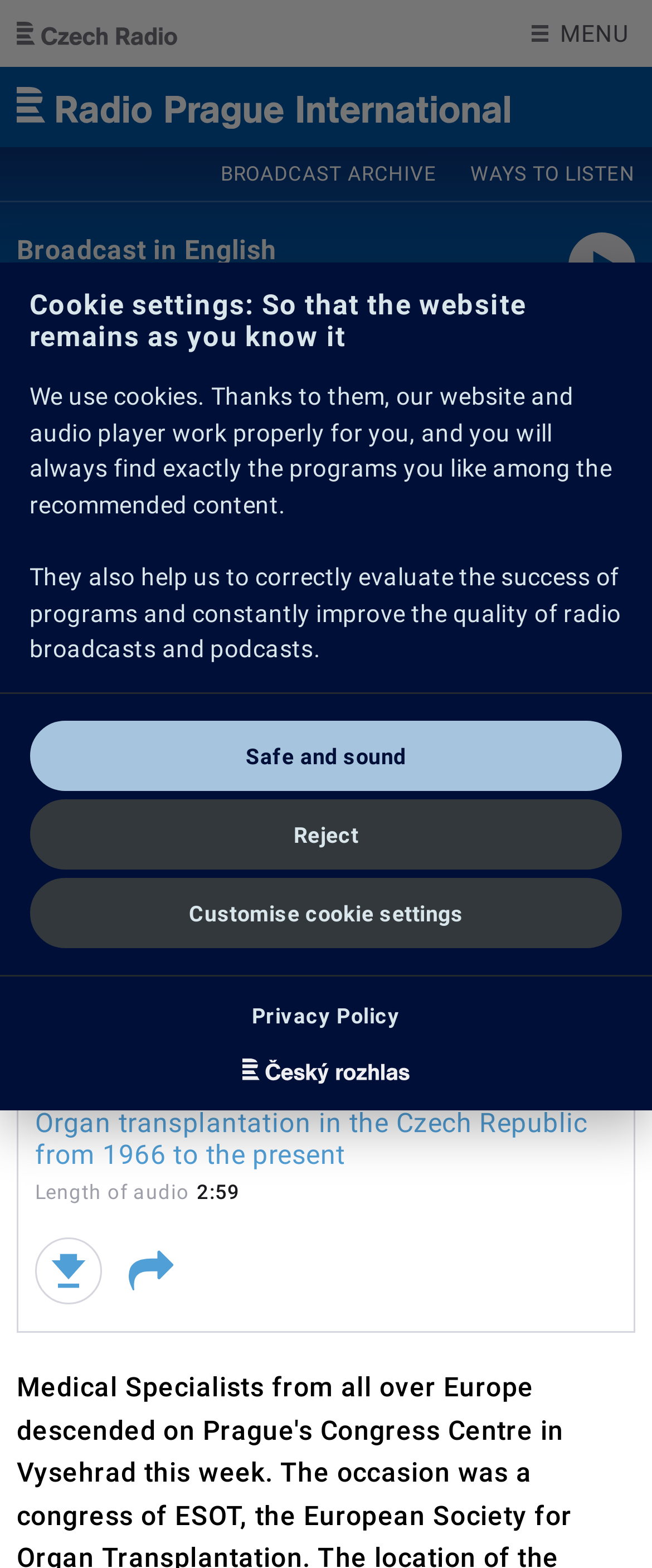Using floating point numbers between 0 and 1, provide the bounding box coordinates in the format (top-left x, top-left y, bottom-right x, bottom-right y). Locate the UI element described here: Privacy Policy

[0.386, 0.64, 0.614, 0.656]